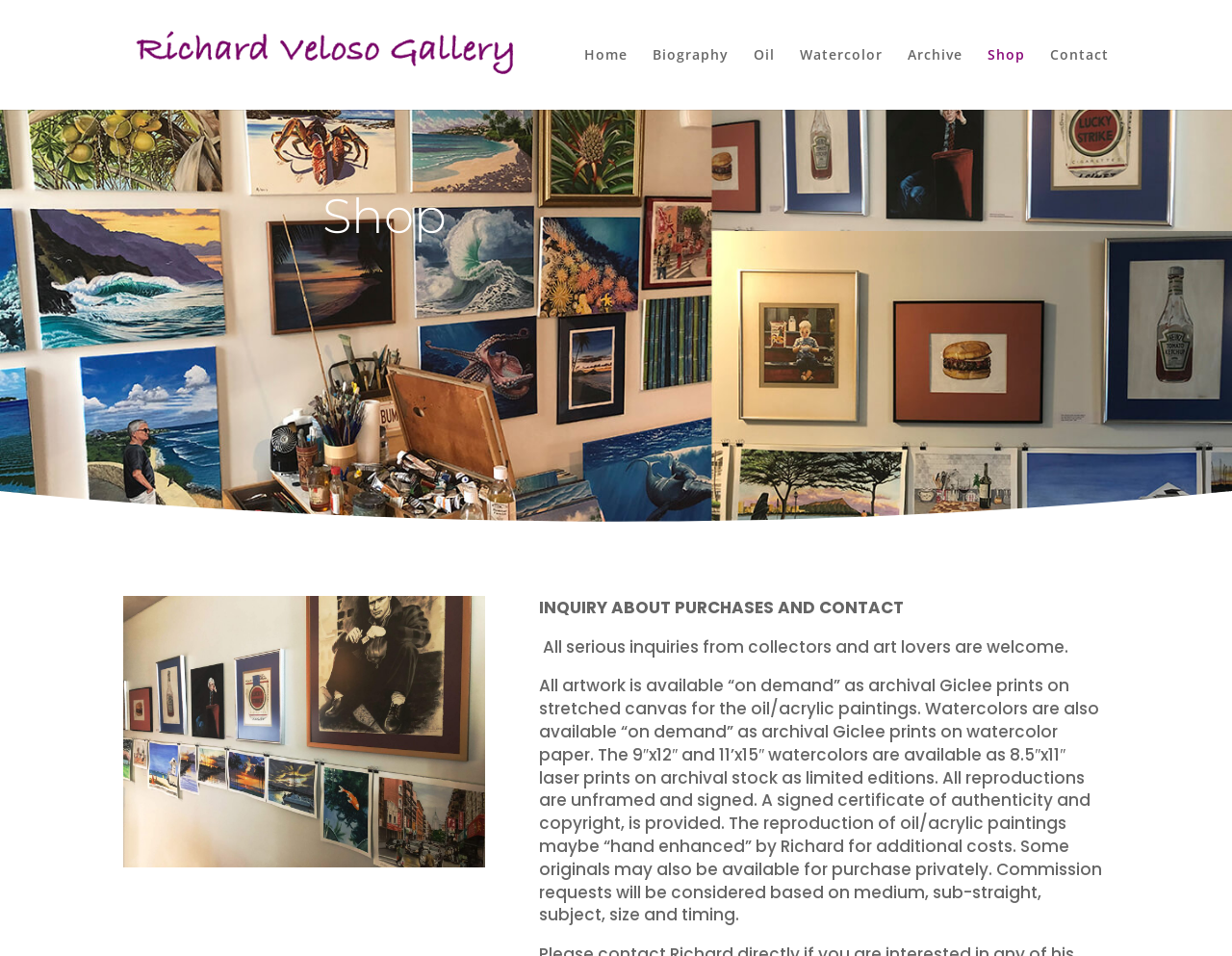Please provide a comprehensive response to the question below by analyzing the image: 
What is available as archival Giclee prints?

According to the text, 'All artwork is available “on demand” as archival Giclee prints on stretched canvas for the oil/acrylic paintings. Watercolors are also available “on demand” as archival Giclee prints on watercolor paper.' This indicates that both oil and watercolor paintings are available as archival Giclee prints.